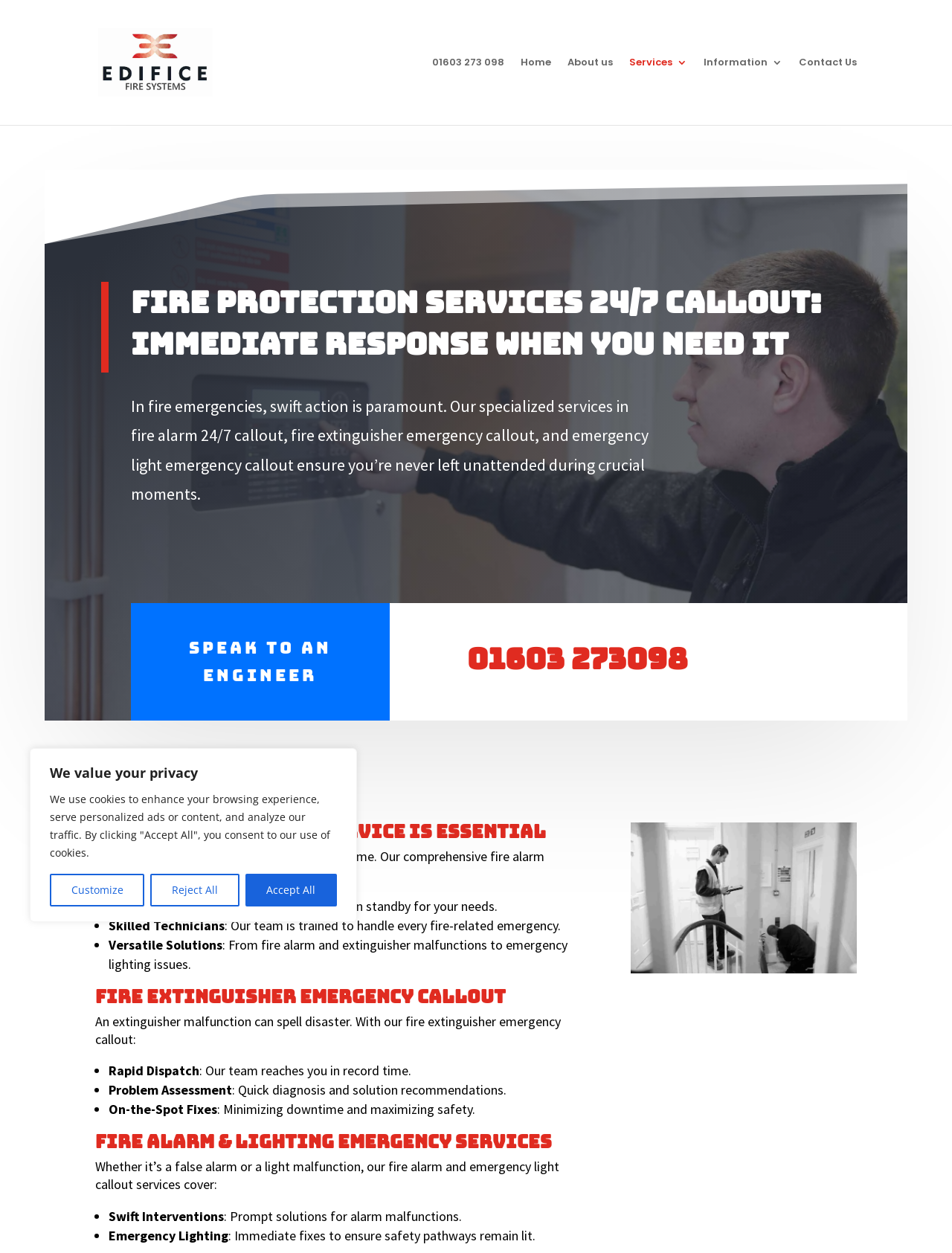Predict the bounding box coordinates for the UI element described as: "Speak to an engineer". The coordinates should be four float numbers between 0 and 1, presented as [left, top, right, bottom].

[0.138, 0.481, 0.409, 0.575]